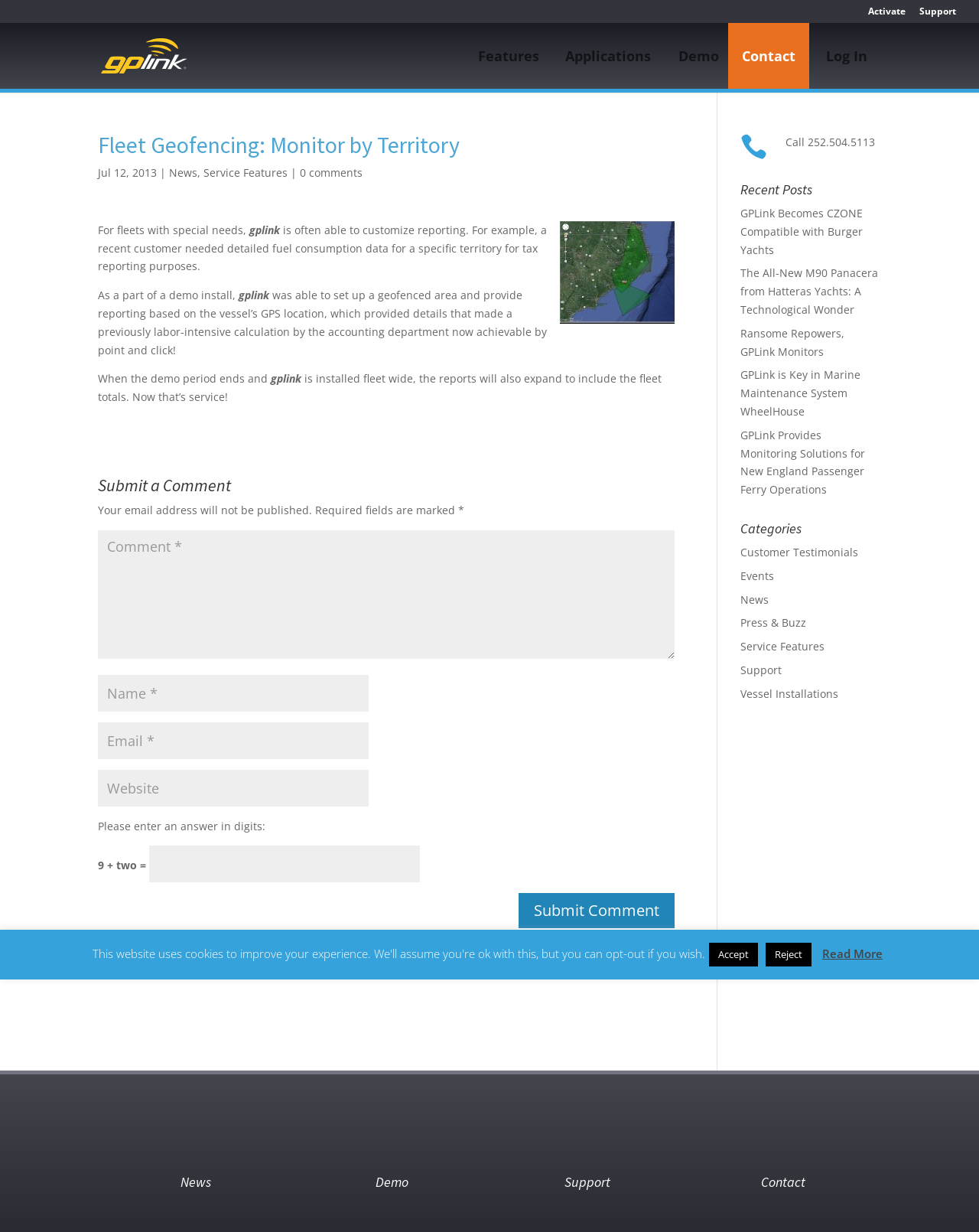Extract the bounding box coordinates for the described element: "Customer Testimonials". The coordinates should be represented as four float numbers between 0 and 1: [left, top, right, bottom].

[0.756, 0.442, 0.877, 0.454]